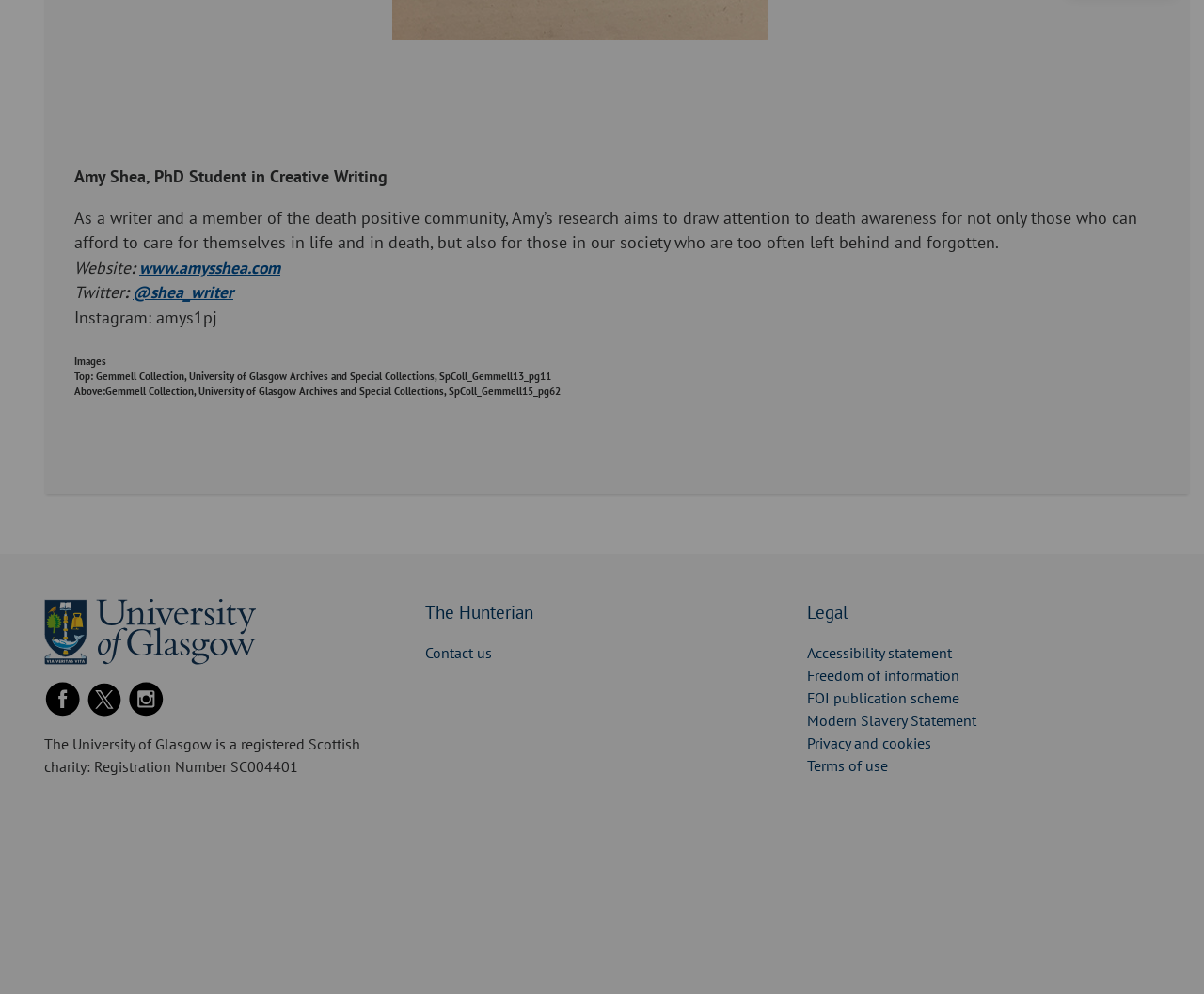Please specify the bounding box coordinates of the area that should be clicked to accomplish the following instruction: "check Amy's Twitter profile". The coordinates should consist of four float numbers between 0 and 1, i.e., [left, top, right, bottom].

[0.11, 0.283, 0.194, 0.305]